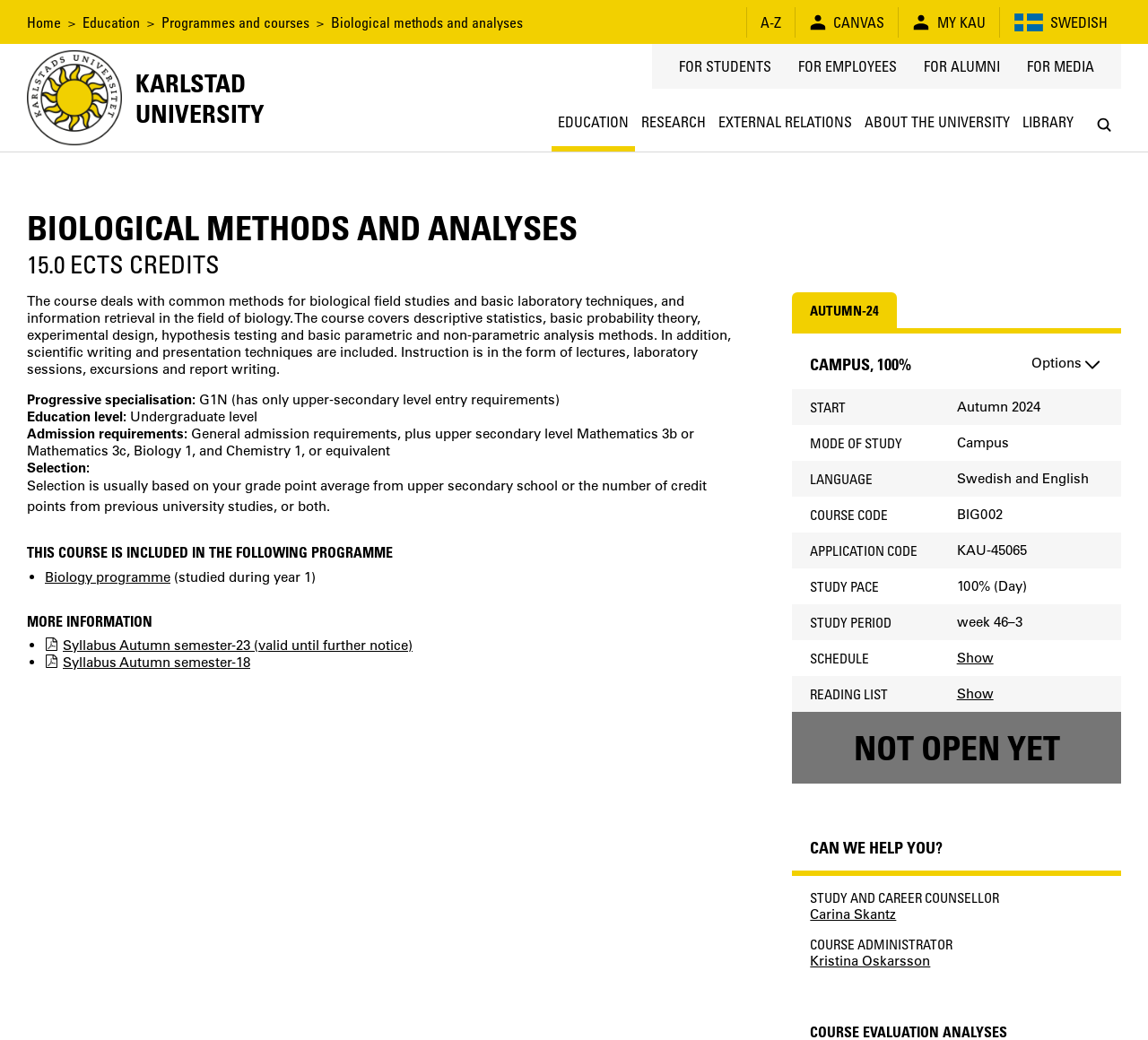Locate the bounding box coordinates of the element to click to perform the following action: 'Search for something'. The coordinates should be given as four float values between 0 and 1, in the form of [left, top, right, bottom].

[0.946, 0.103, 0.977, 0.136]